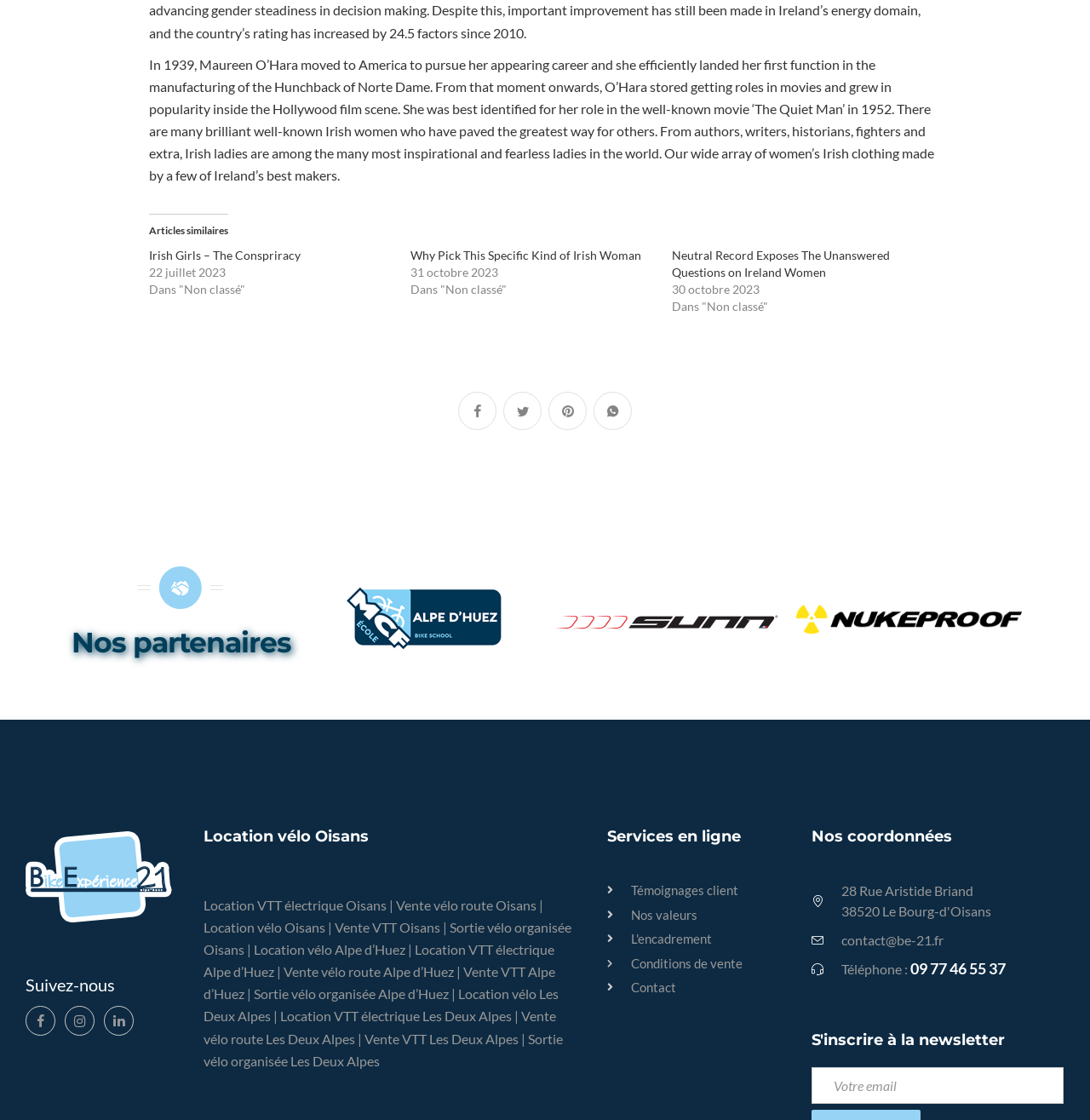With reference to the image, please provide a detailed answer to the following question: What is the purpose of the textbox at the bottom?

The textbox at the bottom is likely for contacting the website owner or administrator, as it is a required field and is located near the contact information.